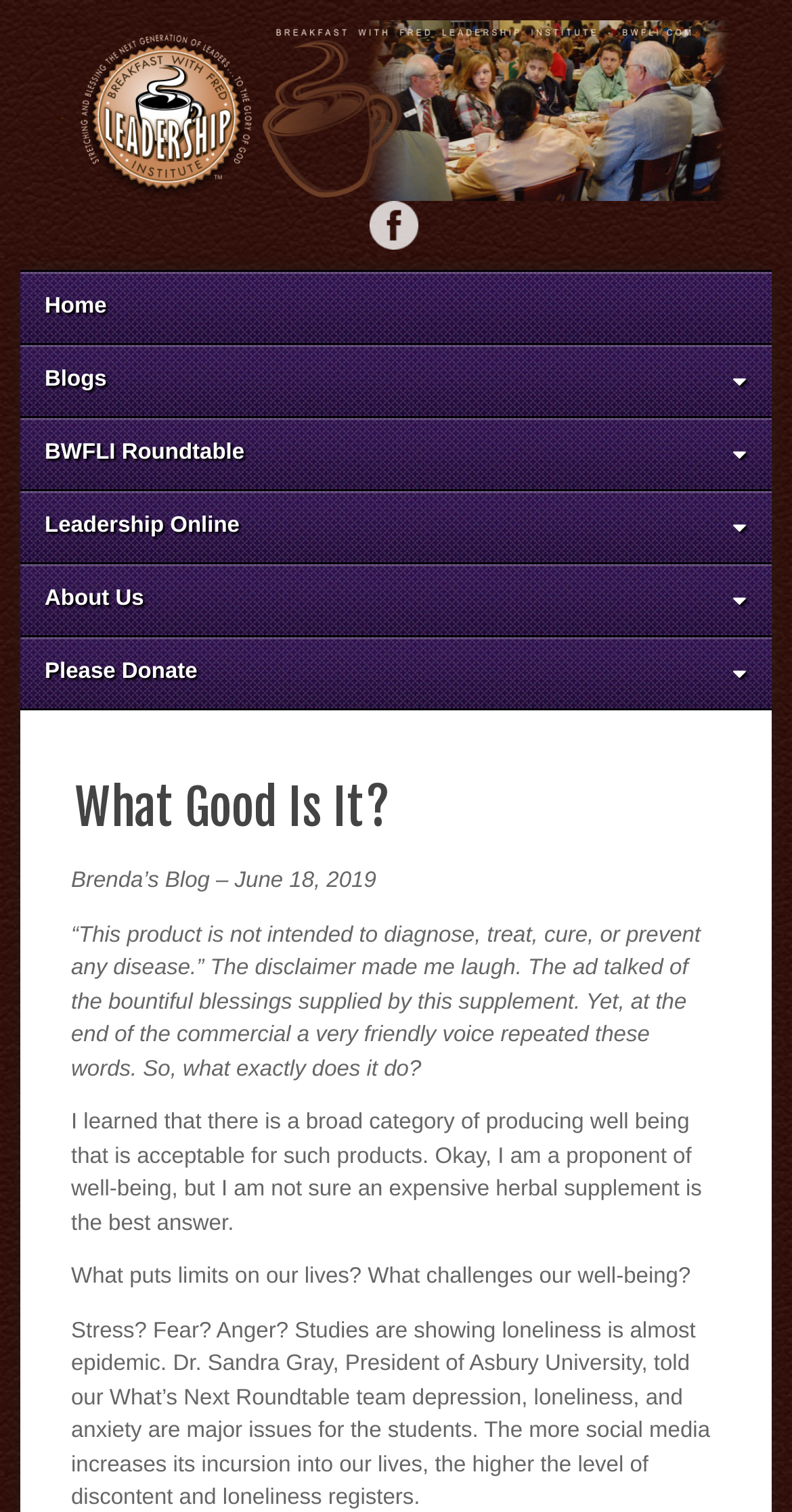Bounding box coordinates should be in the format (top-left x, top-left y, bottom-right x, bottom-right y) and all values should be floating point numbers between 0 and 1. Determine the bounding box coordinate for the UI element described as: title="BWFLI"

[0.077, 0.063, 0.923, 0.082]